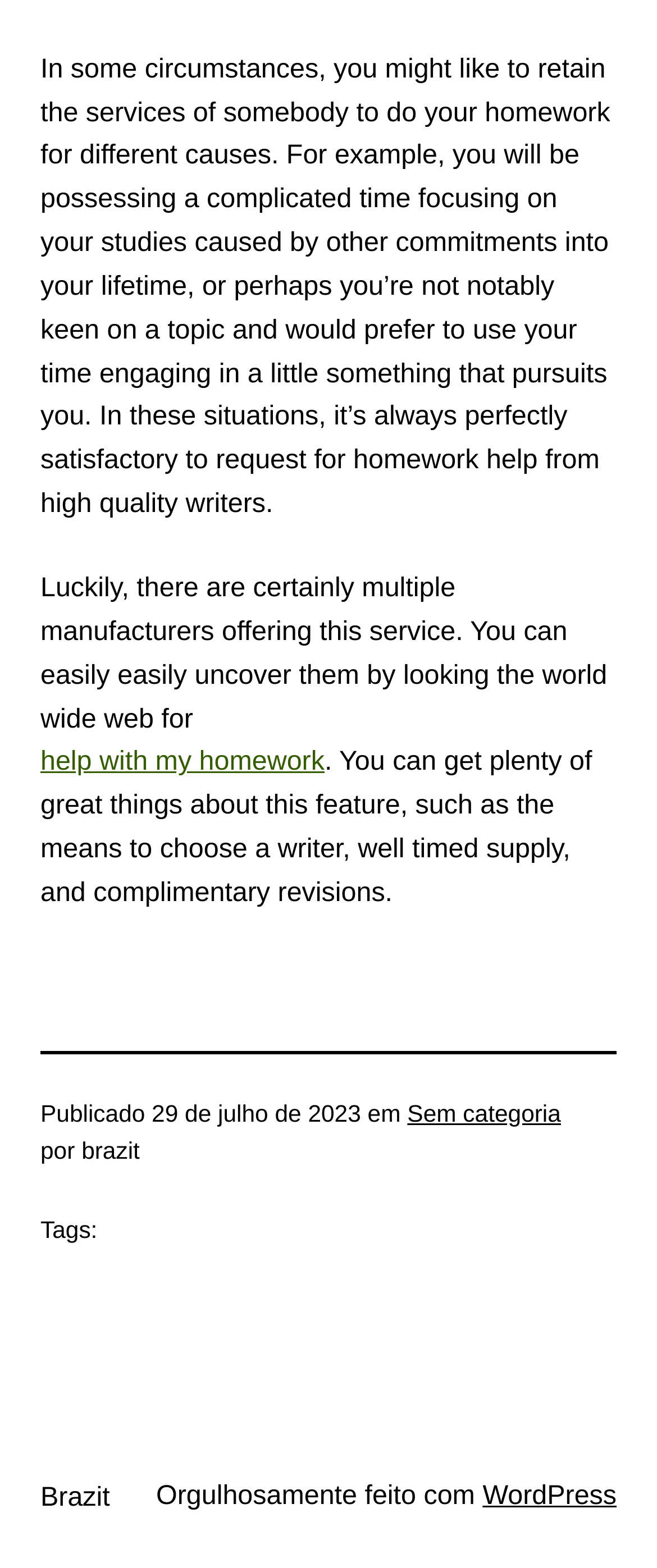Carefully examine the image and provide an in-depth answer to the question: What is the category of the article?

The category of the article can be found in the link element located below the article title, which contains the text 'Sem categoria'.